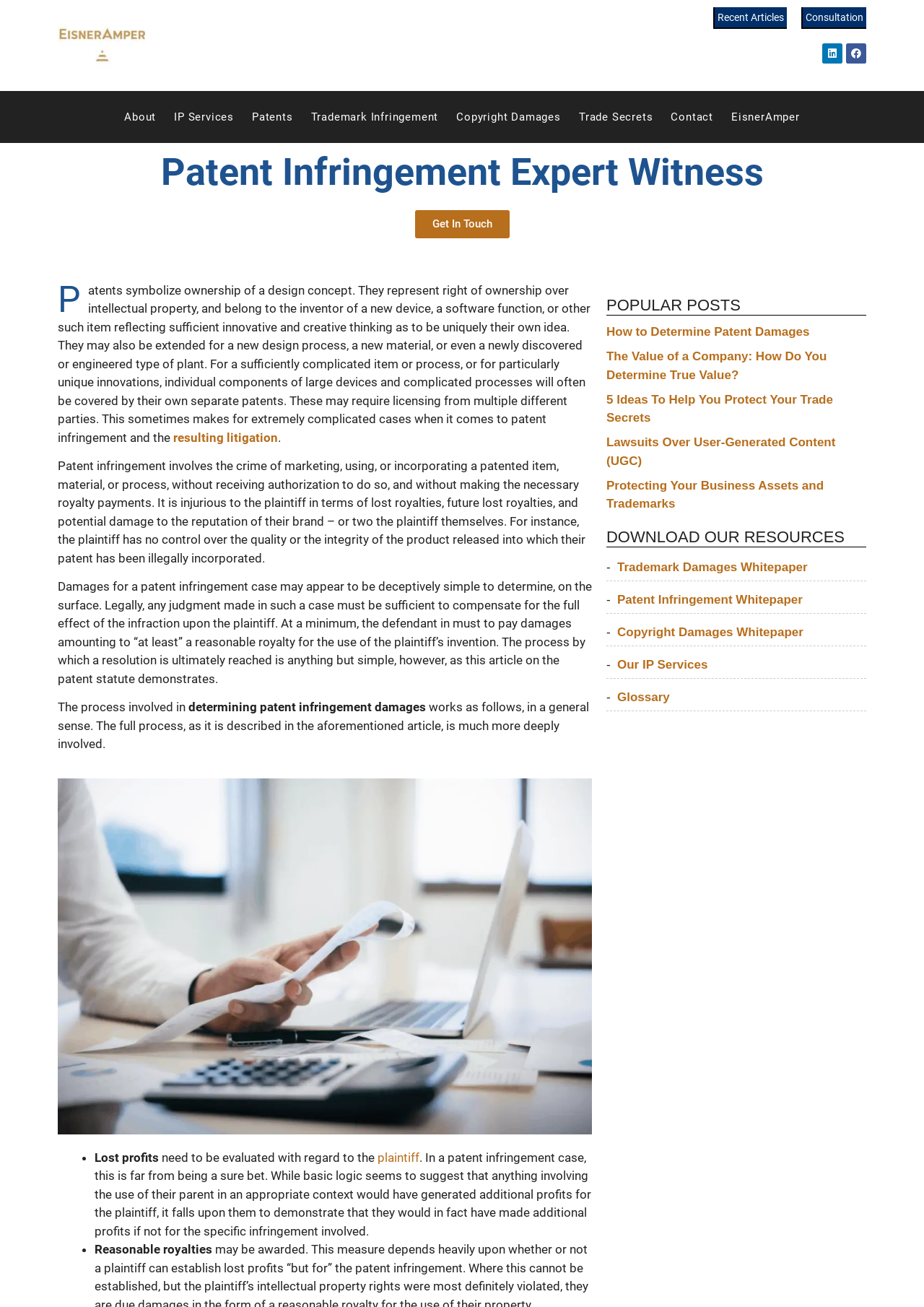Please provide a comprehensive answer to the question based on the screenshot: What are the types of damages in patent infringement cases?

The webpage explains that damages for a patent infringement case may include lost profits and reasonable royalties, which need to be evaluated with regard to the plaintiff, and the process of determining these damages is complex and involves multiple factors.